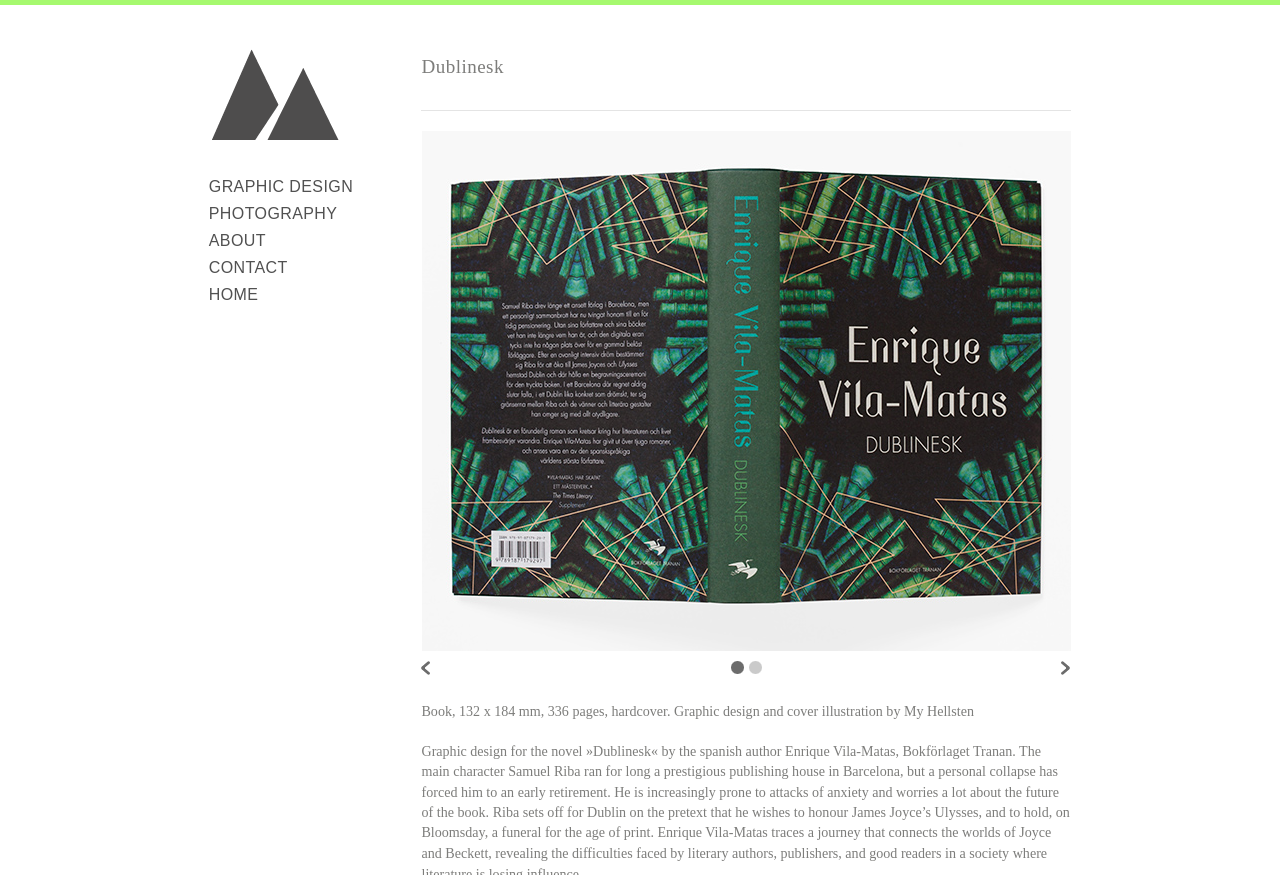Please specify the bounding box coordinates of the clickable region to carry out the following instruction: "Go to the 'CONTACT' page". The coordinates should be four float numbers between 0 and 1, in the format [left, top, right, bottom].

[0.163, 0.296, 0.225, 0.315]